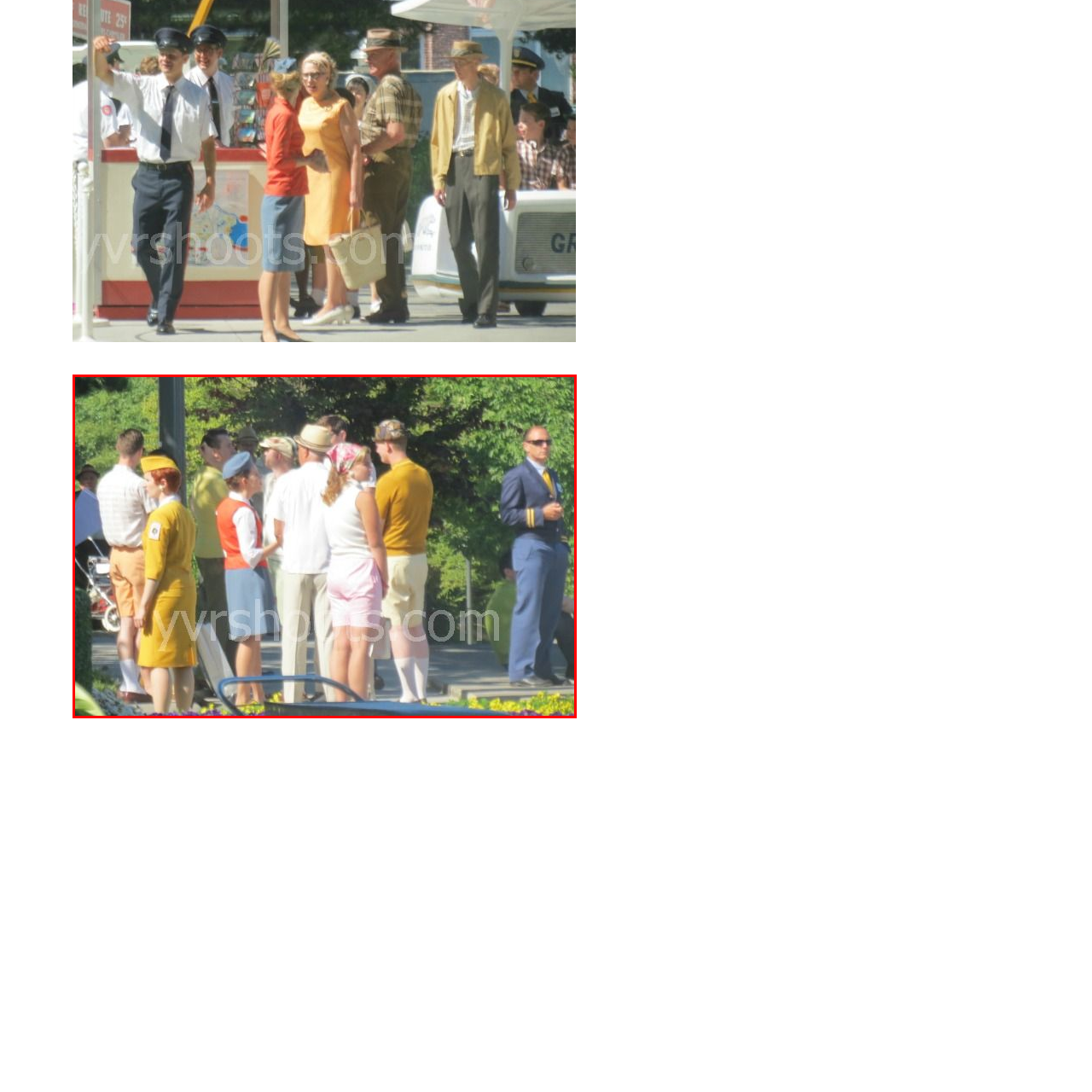Describe fully the image that is contained within the red bounding box.

The image captures a vibrant scene featuring a group of people dressed in colorful, retro-inspired outfits reminiscent of mid-20th century fashion. In the foreground, a person with bright red hair sporting a yellow and orange ensemble stands out, indicating a character likely themed around vintage hospitality. Surrounding her are individuals dressed in a mix of pastel and neutral-colored clothing, including shorts, blouses, and accessories, reflecting the playful and casual style of the era.

The background showcases lush greenery and blooming flowers, creating a lively and cheerful atmosphere. Several individuals appear engaged in conversation, hinting at a social gathering or event. Their attire suggests a planned theme or celebration, possibly connected to a historical context or performance. The setting boasts bright sunlight, enhancing the energetic vibe of the scene, making it feel inviting and nostalgic.